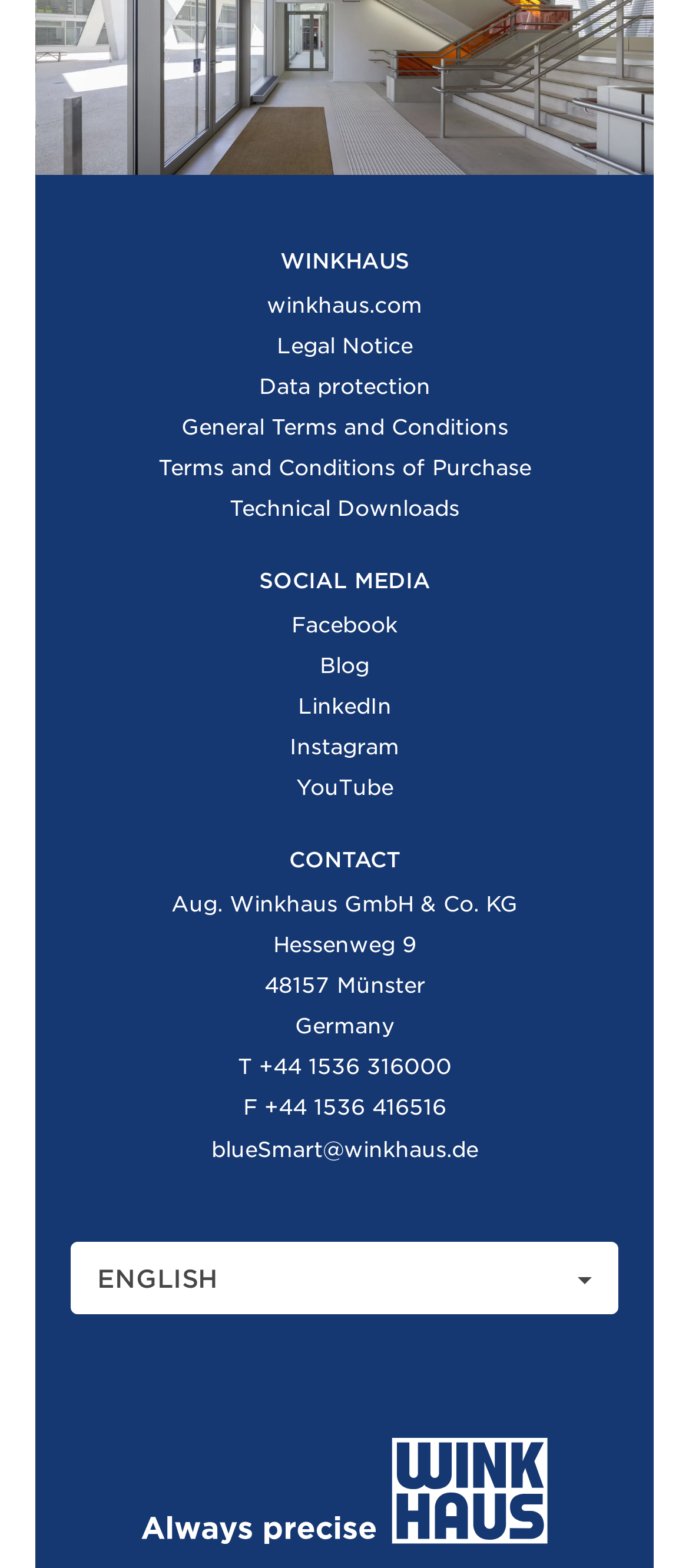Please find the bounding box for the following UI element description. Provide the coordinates in (top-left x, top-left y, bottom-right x, bottom-right y) format, with values between 0 and 1: Technical Downloads

[0.333, 0.316, 0.667, 0.333]